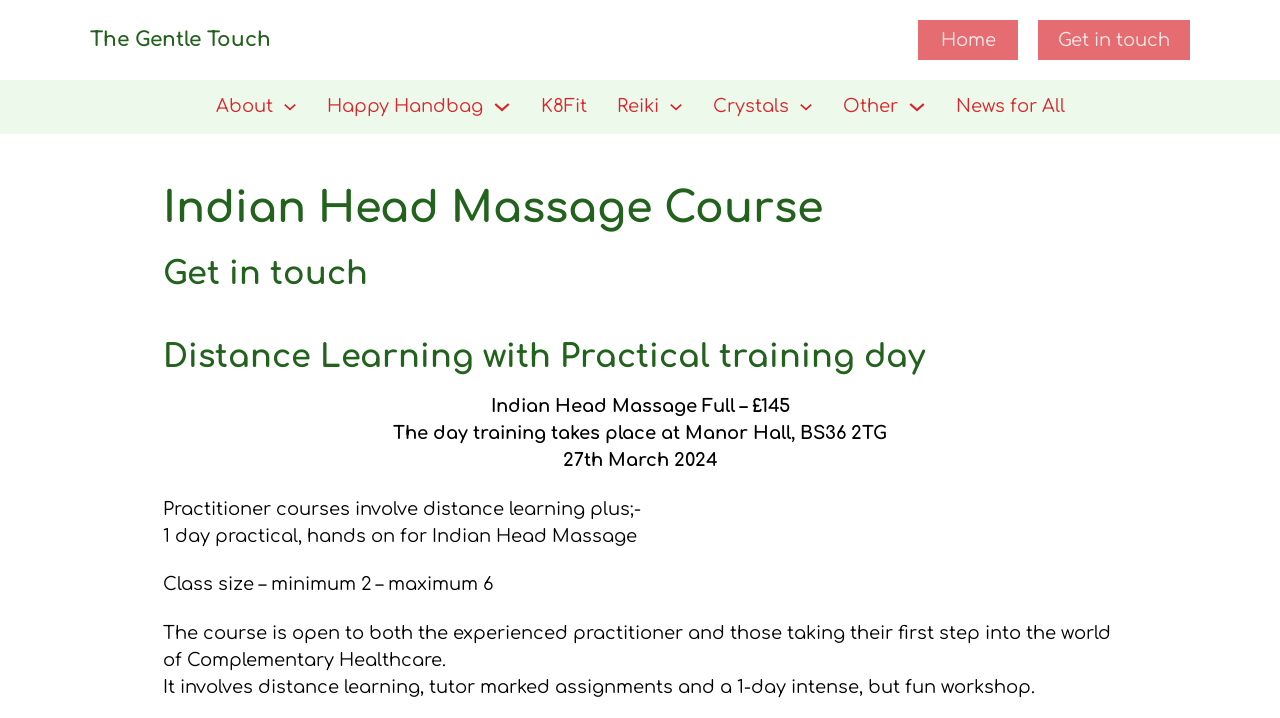Review the image closely and give a comprehensive answer to the question: What is the date of the day training?

I found the answer by looking at the StaticText element with the text '27th March 2024' which provides the date of the day training.